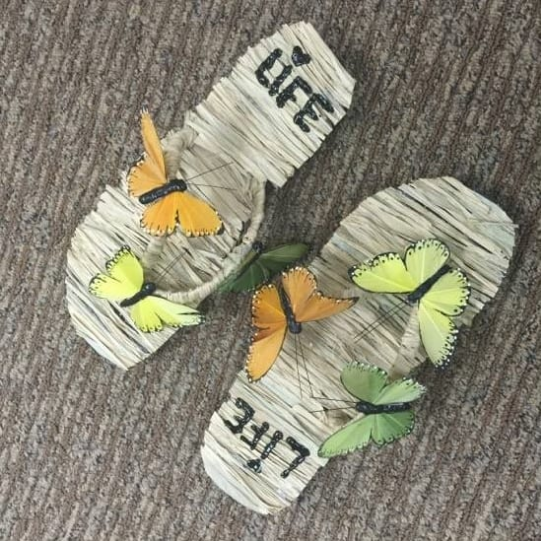Please answer the following question using a single word or phrase: 
What do the butterflies on the sandals symbolize?

Transformation and beauty